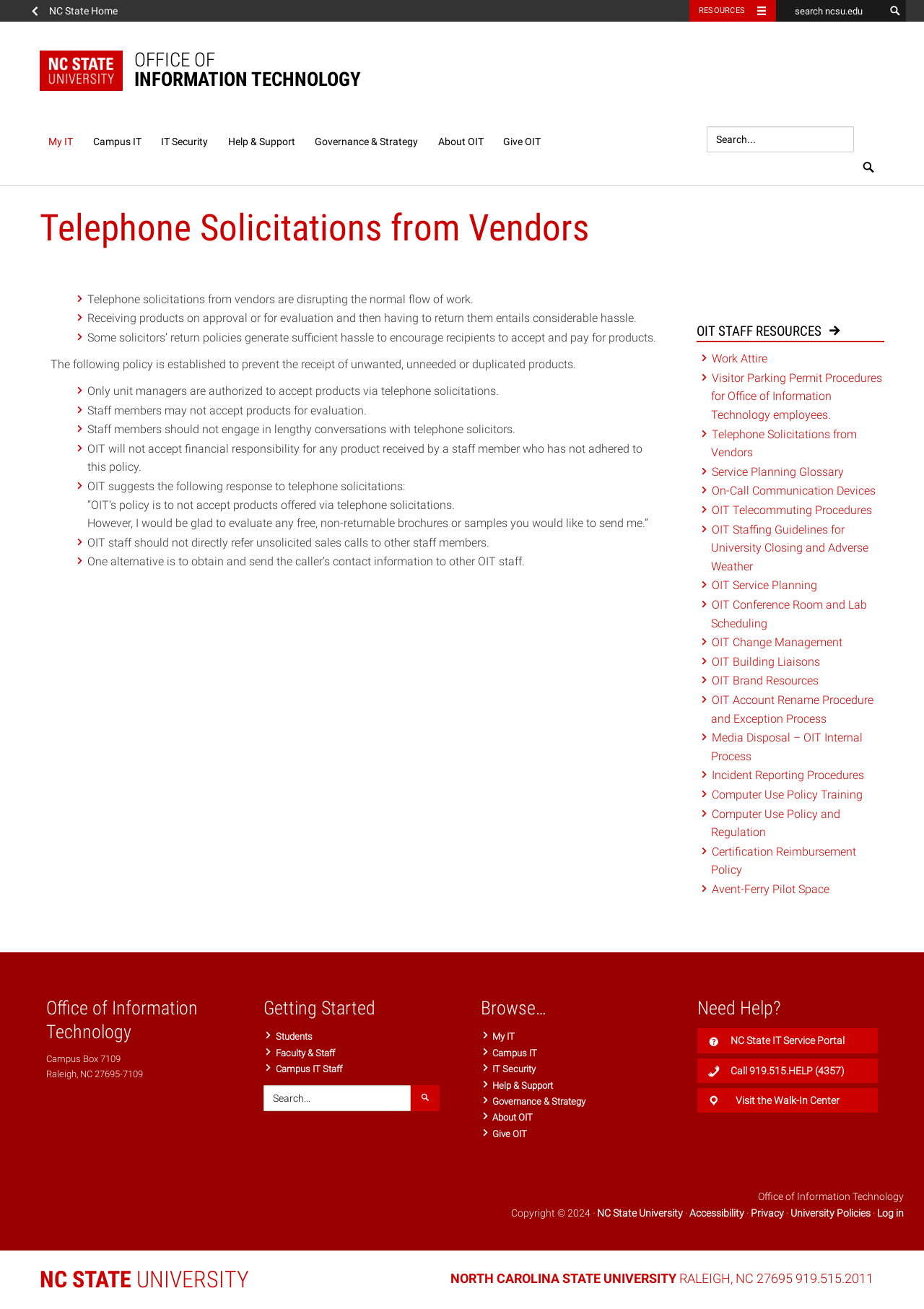Locate the bounding box coordinates of the UI element described by: "parent_node: Search name="q" placeholder="Search..."". The bounding box coordinates should consist of four float numbers between 0 and 1, i.e., [left, top, right, bottom].

[0.285, 0.829, 0.444, 0.849]